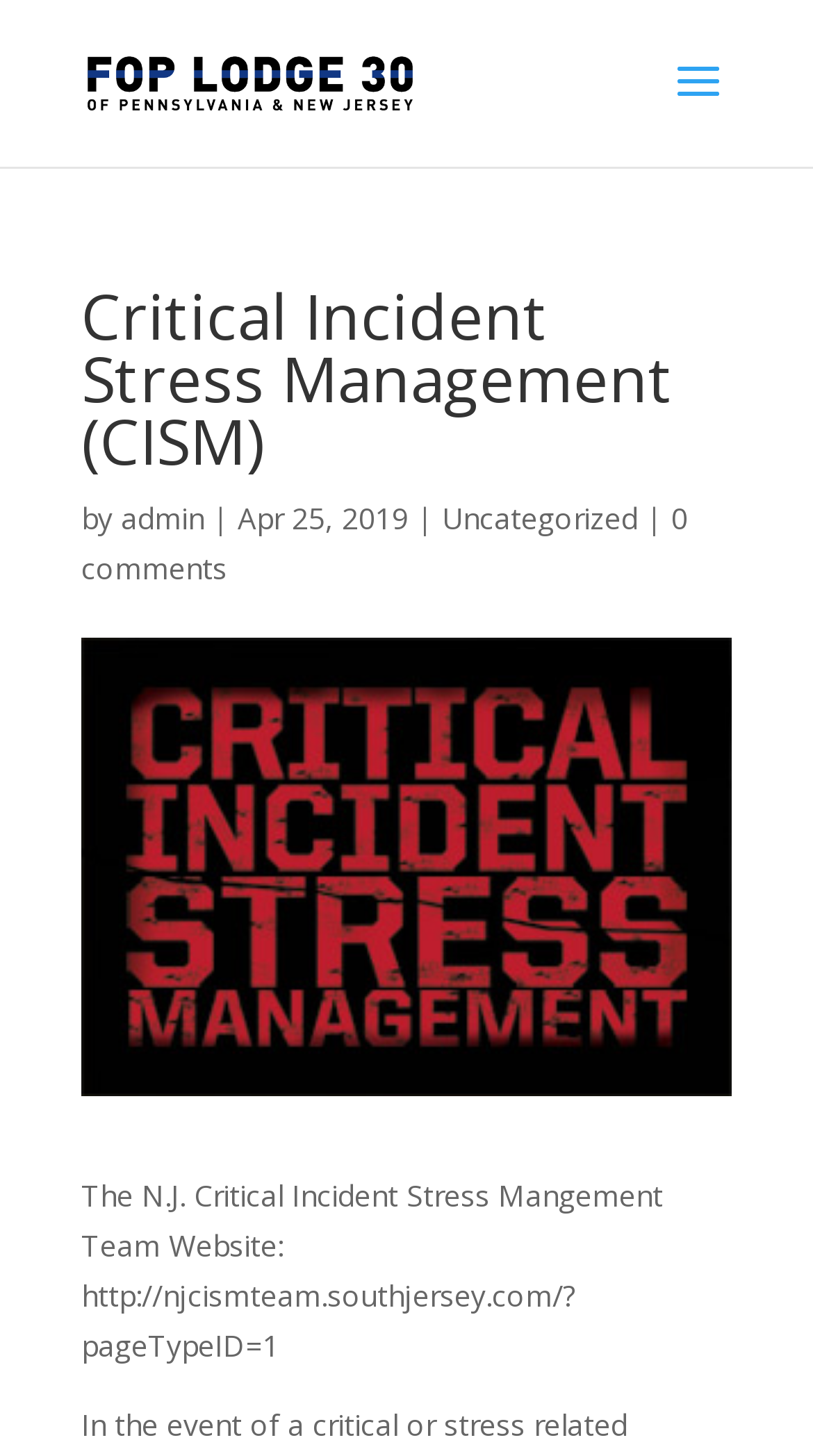Provide the bounding box for the UI element matching this description: "0 comments".

[0.1, 0.342, 0.846, 0.403]